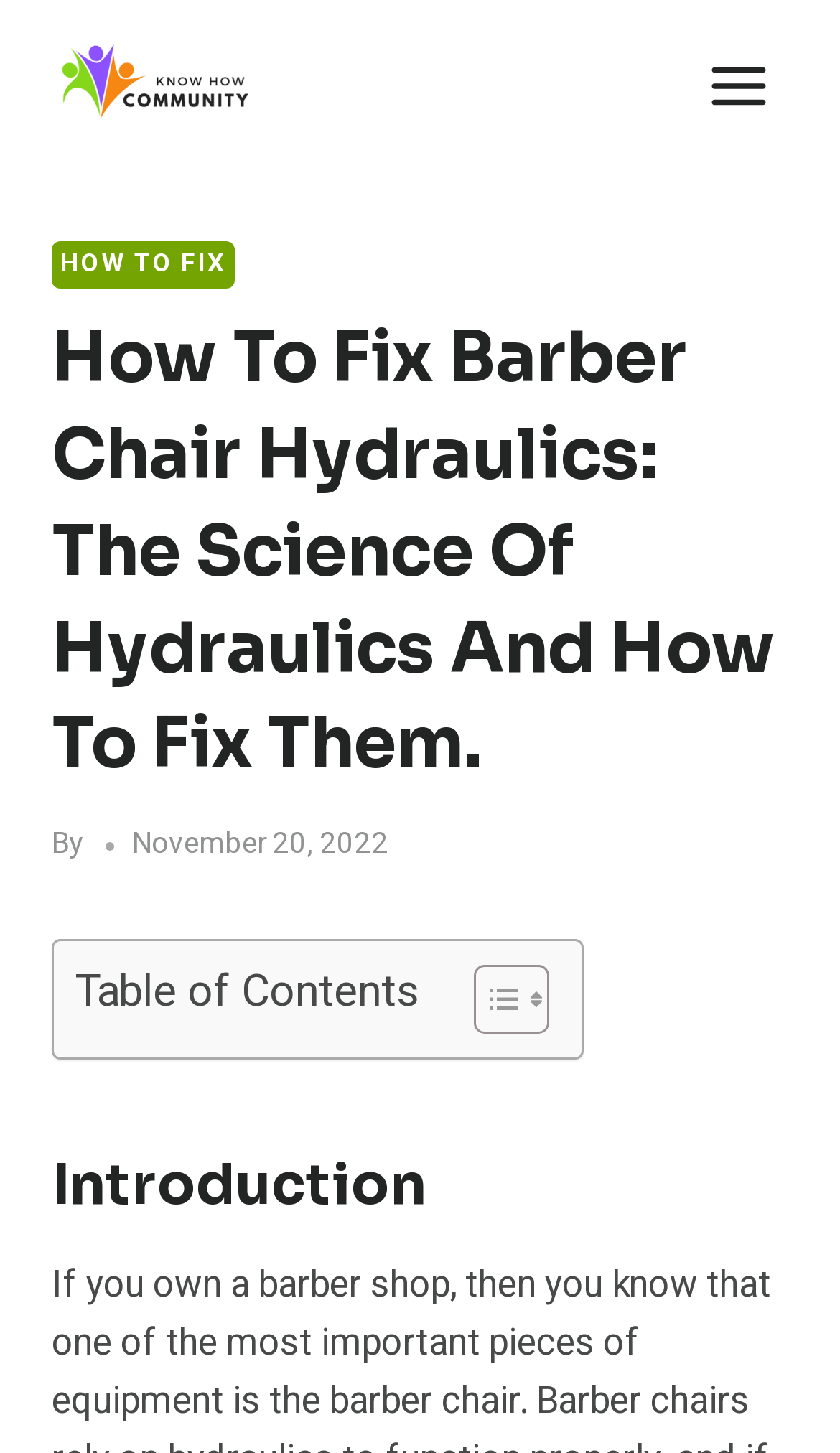Locate the bounding box coordinates for the element described below: "Toggle Menu". The coordinates must be four float values between 0 and 1, formatted as [left, top, right, bottom].

[0.819, 0.029, 0.938, 0.09]